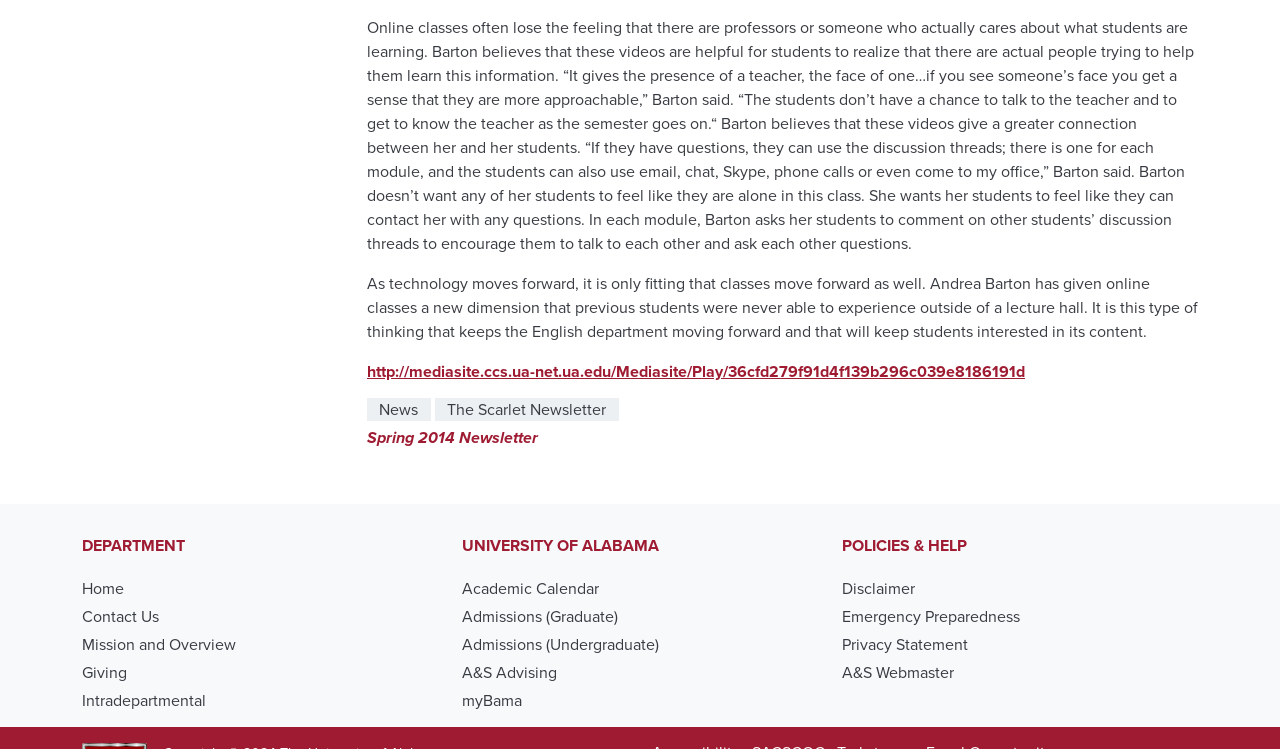Determine the bounding box coordinates of the region I should click to achieve the following instruction: "Click the link to play the video". Ensure the bounding box coordinates are four float numbers between 0 and 1, i.e., [left, top, right, bottom].

[0.287, 0.481, 0.801, 0.511]